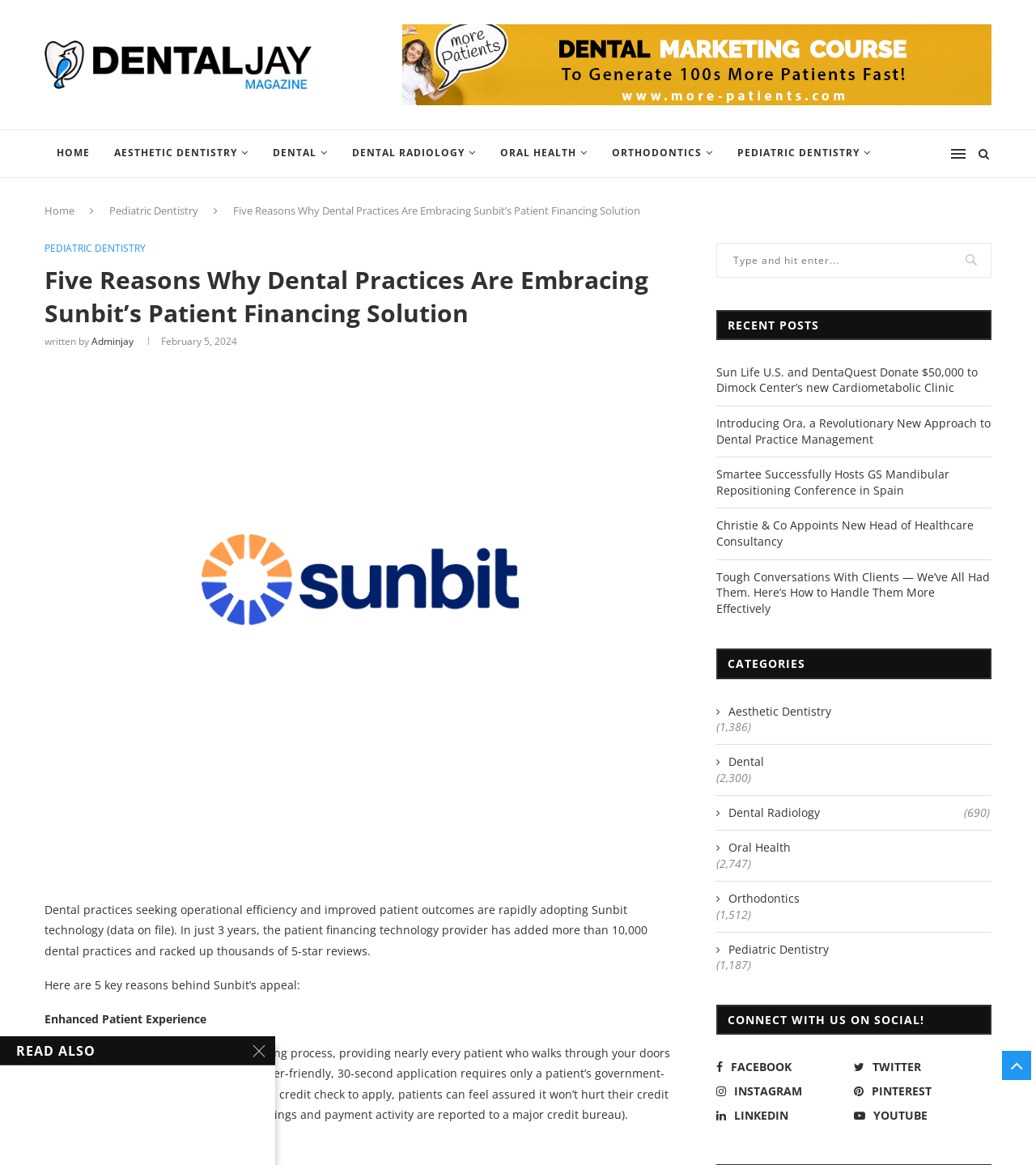Determine the bounding box coordinates of the section I need to click to execute the following instruction: "Check the 'RECENT POSTS' section". Provide the coordinates as four float numbers between 0 and 1, i.e., [left, top, right, bottom].

[0.691, 0.266, 0.957, 0.292]